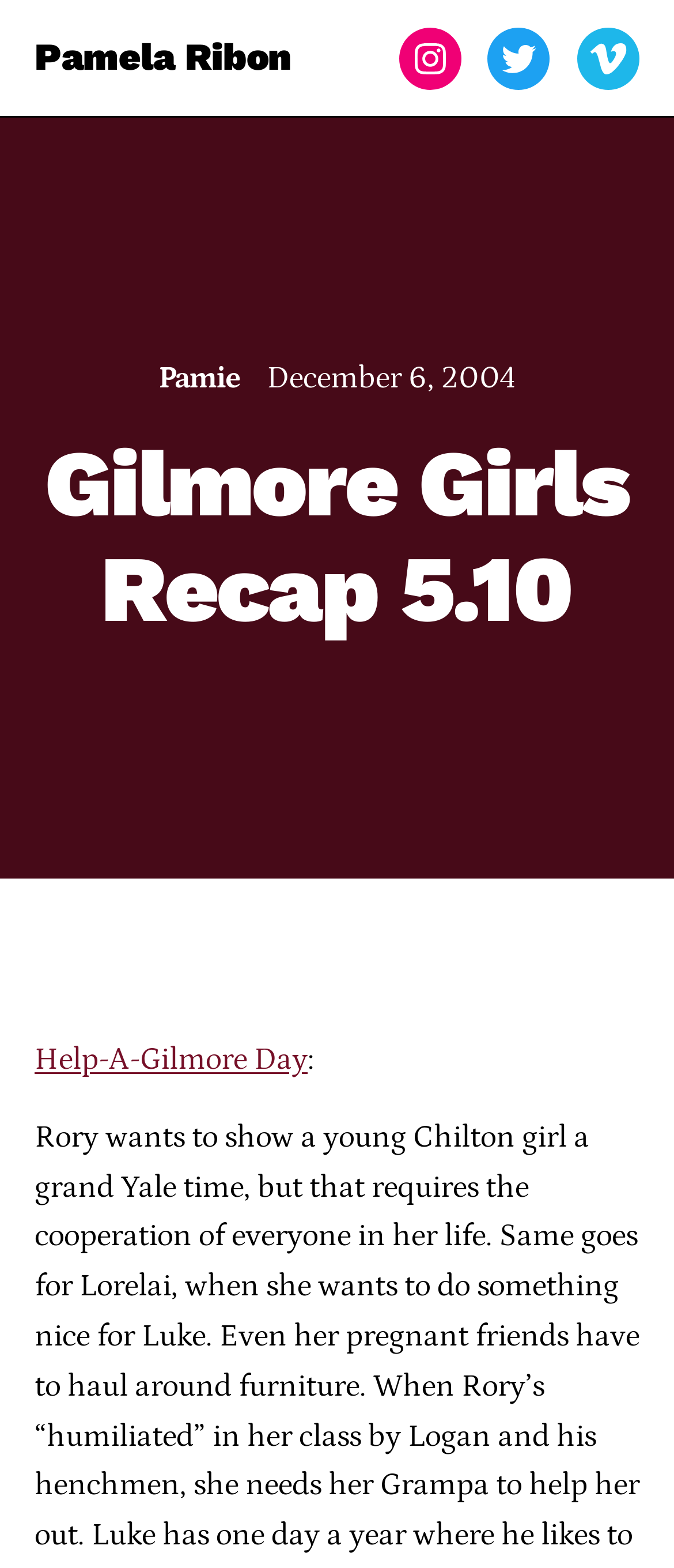What is the subtitle of the article?
Based on the image content, provide your answer in one word or a short phrase.

Help-A-Gilmore Day